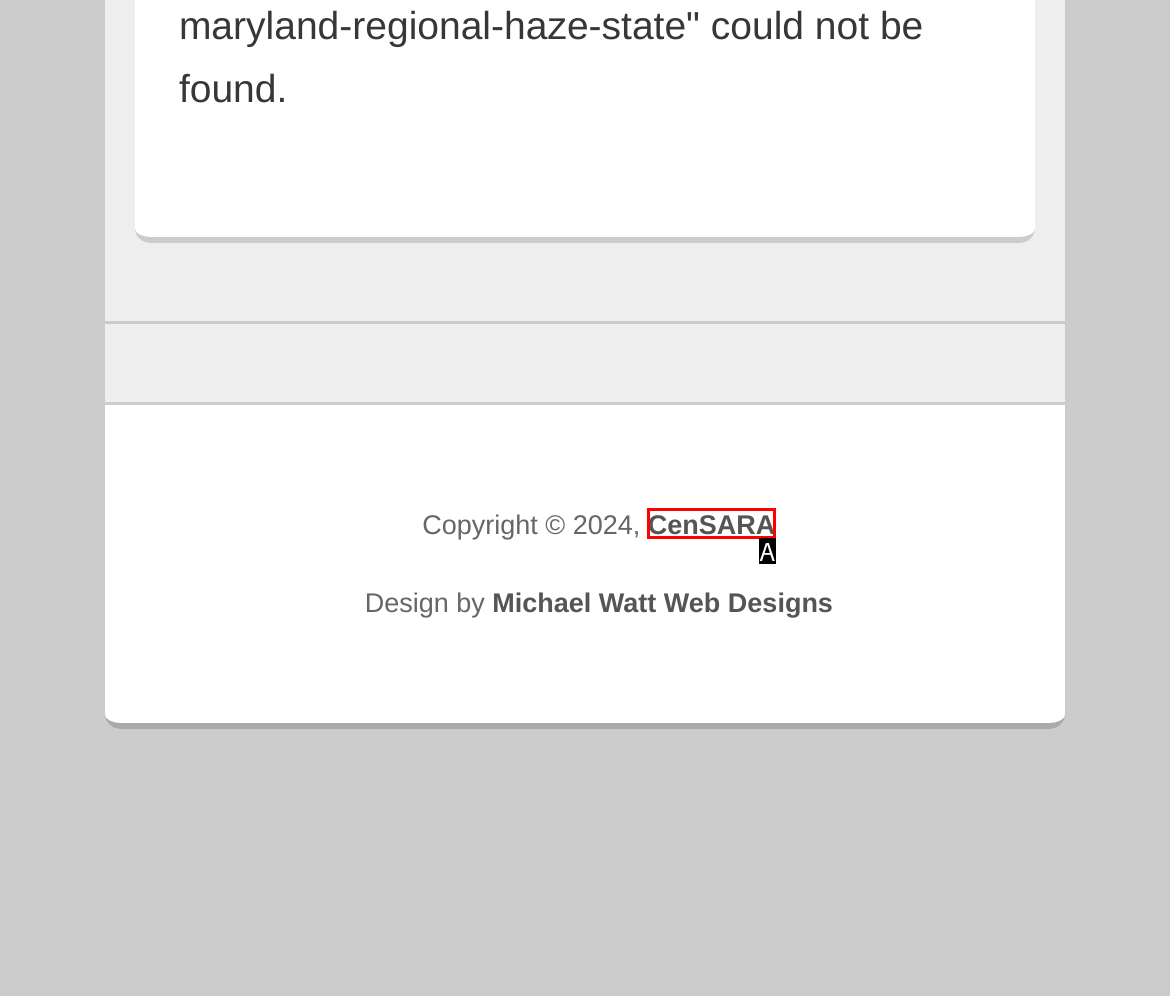Match the HTML element to the description: CenSARA. Respond with the letter of the correct option directly.

A